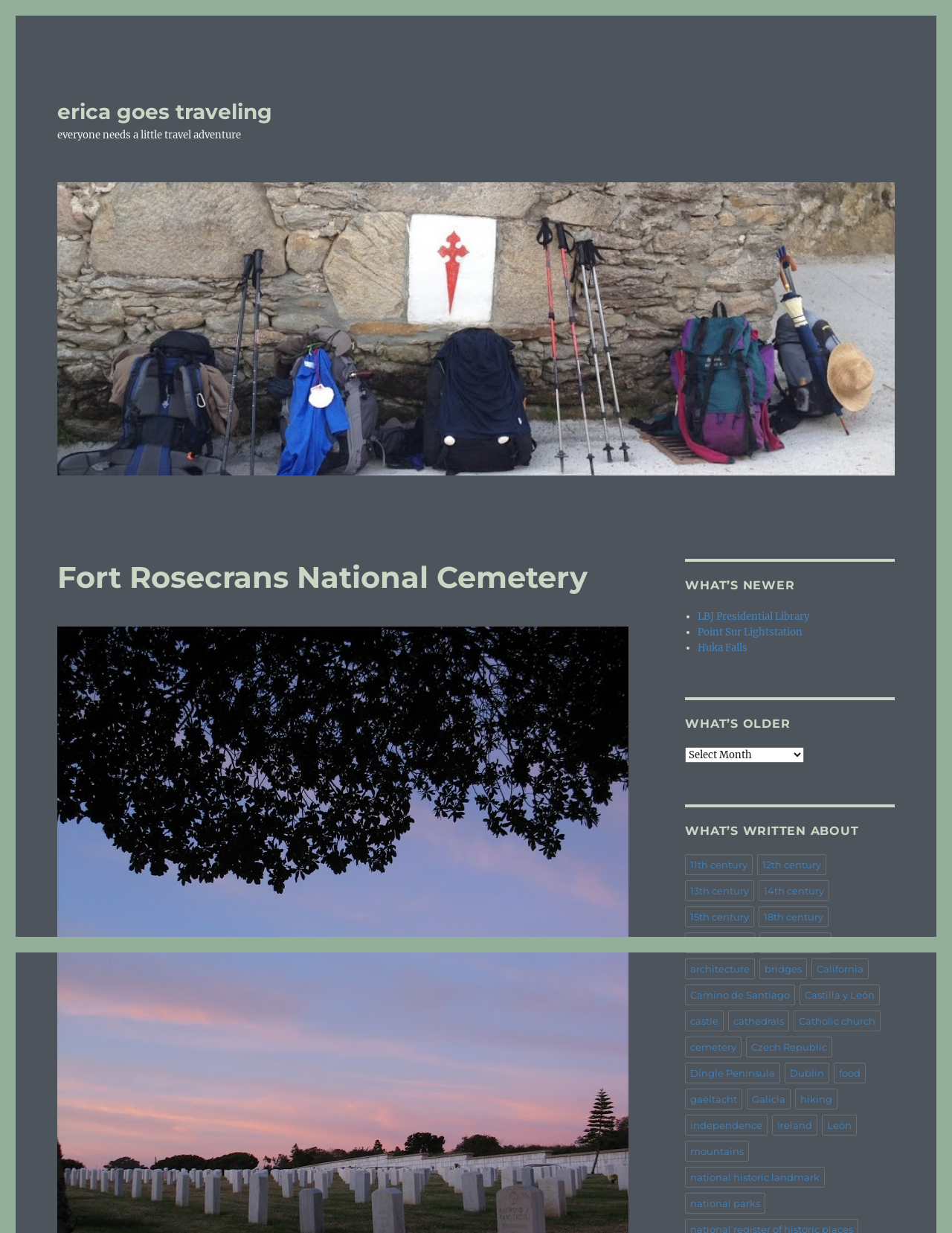Please find and generate the text of the main heading on the webpage.

Fort Rosecrans National Cemetery